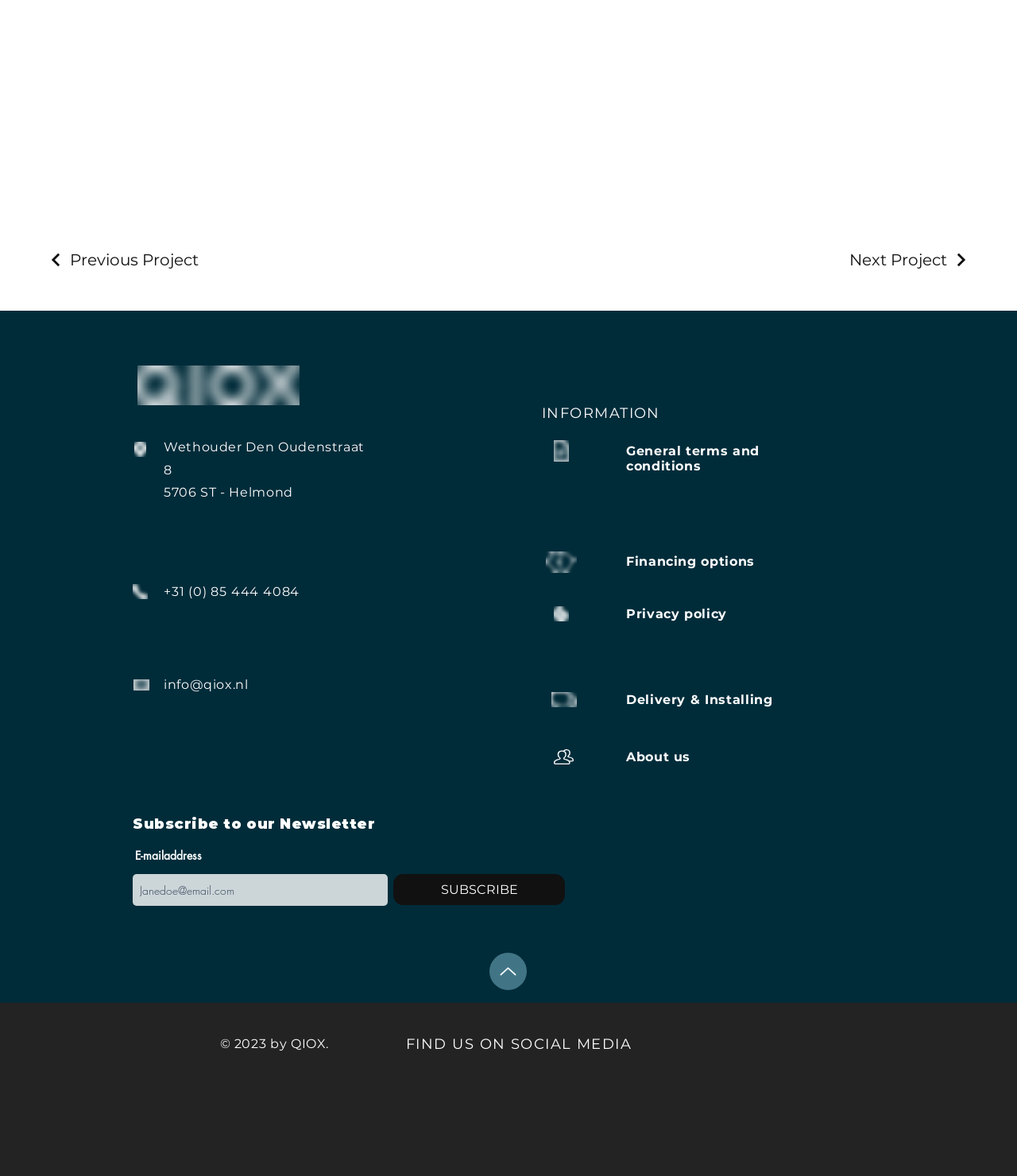Please specify the bounding box coordinates of the area that should be clicked to accomplish the following instruction: "Click the 'Next Project' button". The coordinates should consist of four float numbers between 0 and 1, i.e., [left, top, right, bottom].

[0.835, 0.205, 0.953, 0.237]